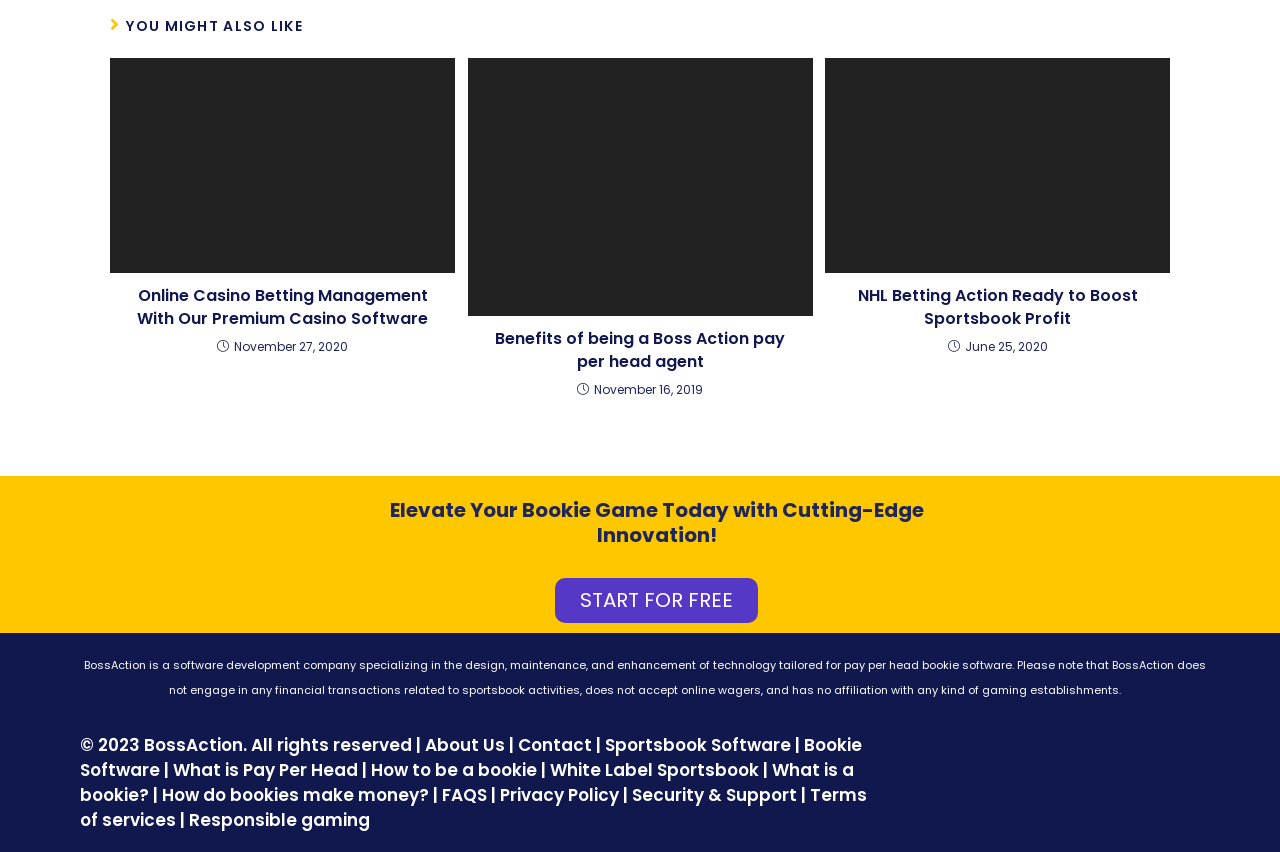Pinpoint the bounding box coordinates of the element that must be clicked to accomplish the following instruction: "Check FAQs". The coordinates should be in the format of four float numbers between 0 and 1, i.e., [left, top, right, bottom].

[0.345, 0.919, 0.38, 0.947]